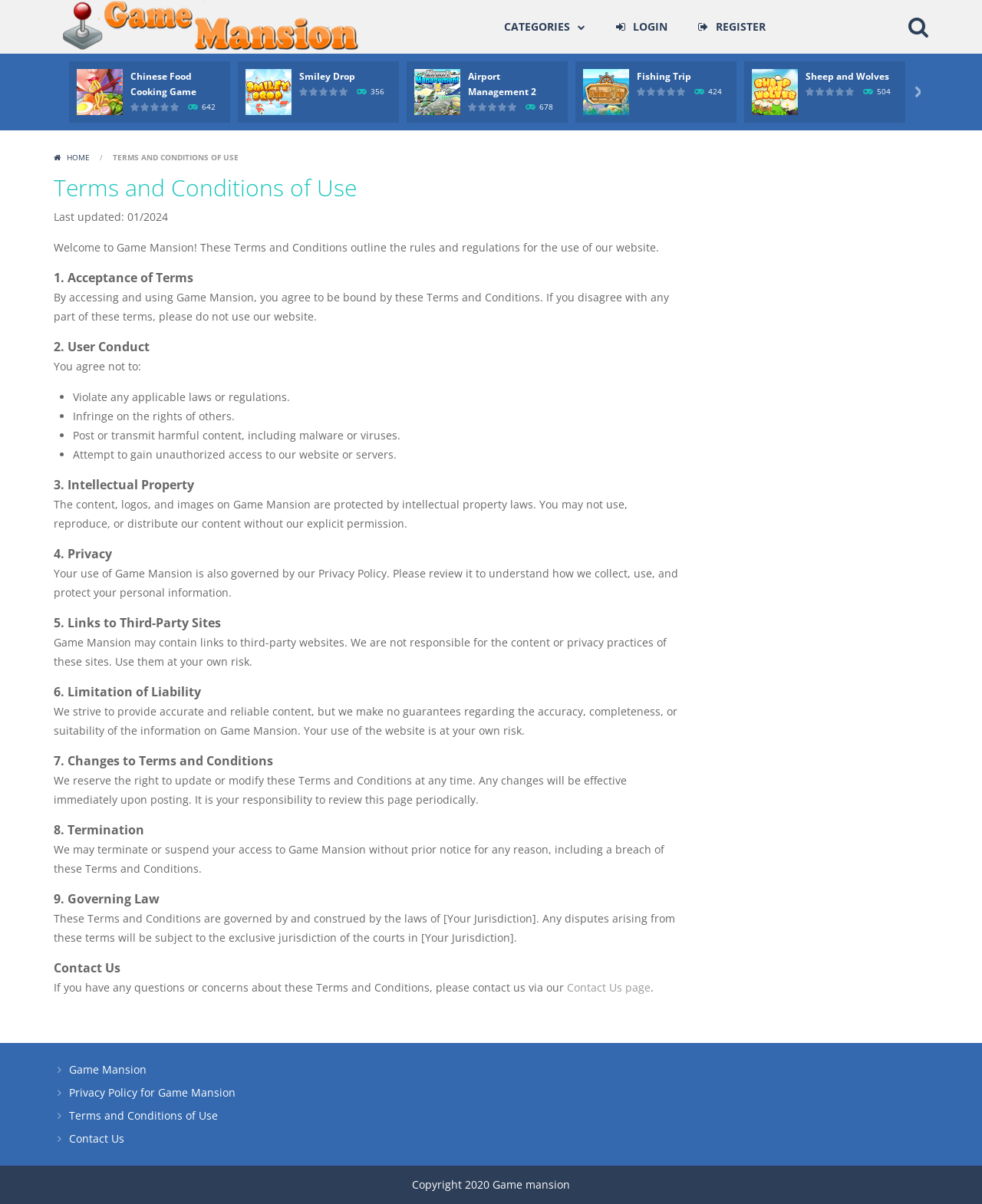Give a comprehensive overview of the webpage, including key elements.

The webpage is divided into several sections. At the top, there is a header section with a "Game Mansion" logo and a navigation menu that includes links to "CATEGORIES", "LOGIN", and "REGISTER". Below the header, there is a main content area that takes up most of the page.

On the left side of the main content area, there is a sidebar with a list of game categories, including "Board Game", "Puzzles", "Arcade", and others. Each category is represented by a link.

In the main content area, there are several game tiles, each with a thumbnail image, a game title, and a "PLAY NOW" button. The game tiles are arranged in a grid layout, with multiple rows and columns. Each game tile also displays the number of votes and the average rating out of 5.

At the bottom of the page, there is a footer section with a "Terms and Conditions of Use" link, which is the main content of the page. The terms and conditions text is divided into sections, with headings and paragraphs of text.

There are also some social media links and a search icon at the top right corner of the page.